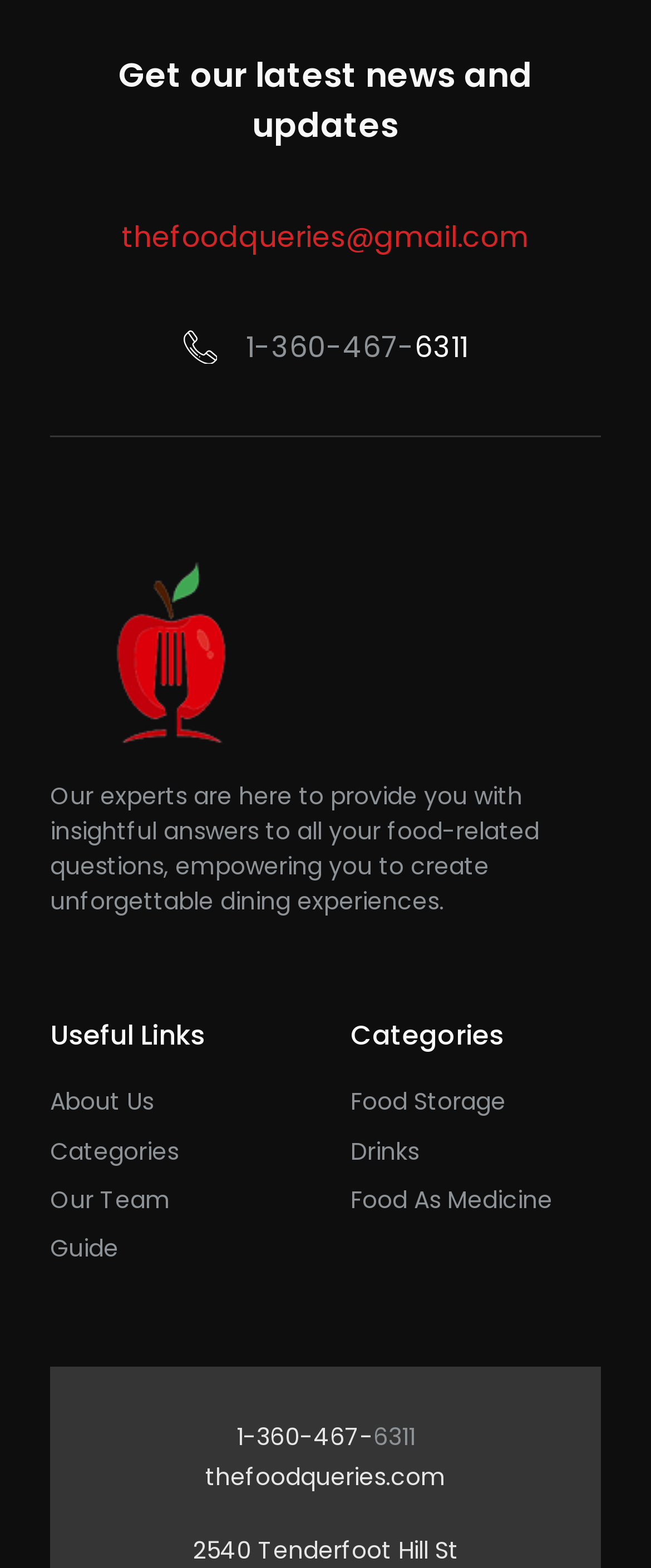Can you identify the bounding box coordinates of the clickable region needed to carry out this instruction: 'Visit our website'? The coordinates should be four float numbers within the range of 0 to 1, stated as [left, top, right, bottom].

[0.315, 0.931, 0.685, 0.952]